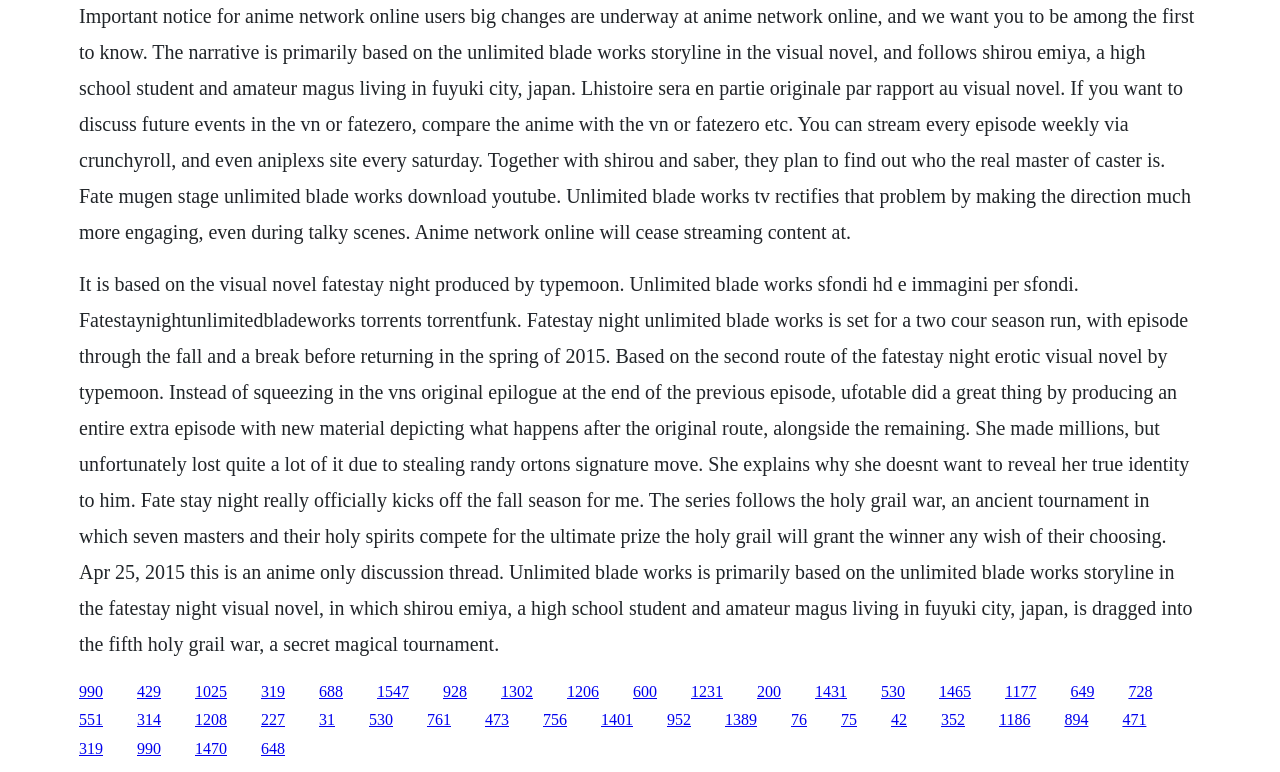Highlight the bounding box coordinates of the region I should click on to meet the following instruction: "Click the link '1025'".

[0.152, 0.884, 0.177, 0.906]